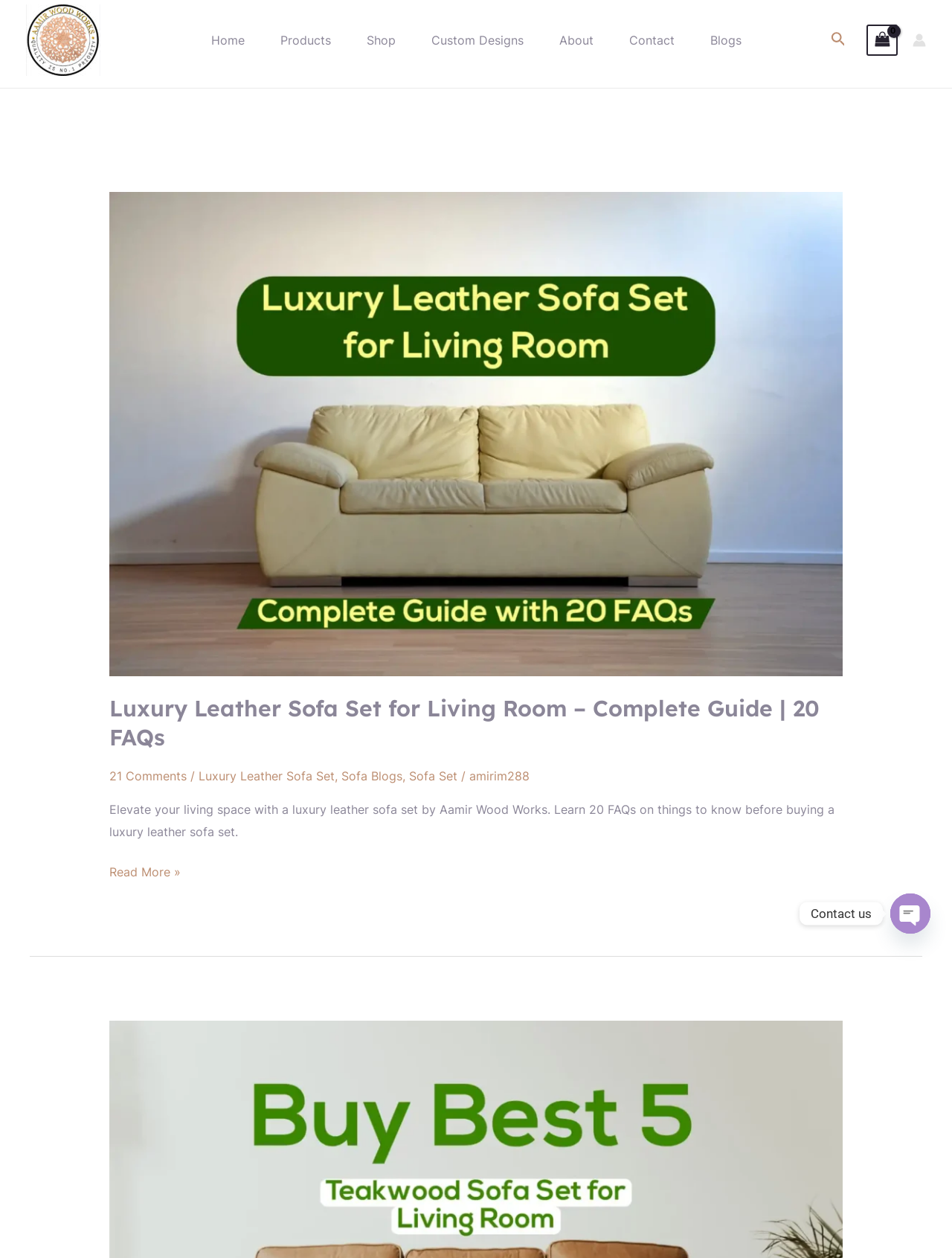Determine the bounding box for the HTML element described here: "Custom Designs". The coordinates should be given as [left, top, right, bottom] with each number being a float between 0 and 1.

[0.434, 0.002, 0.568, 0.062]